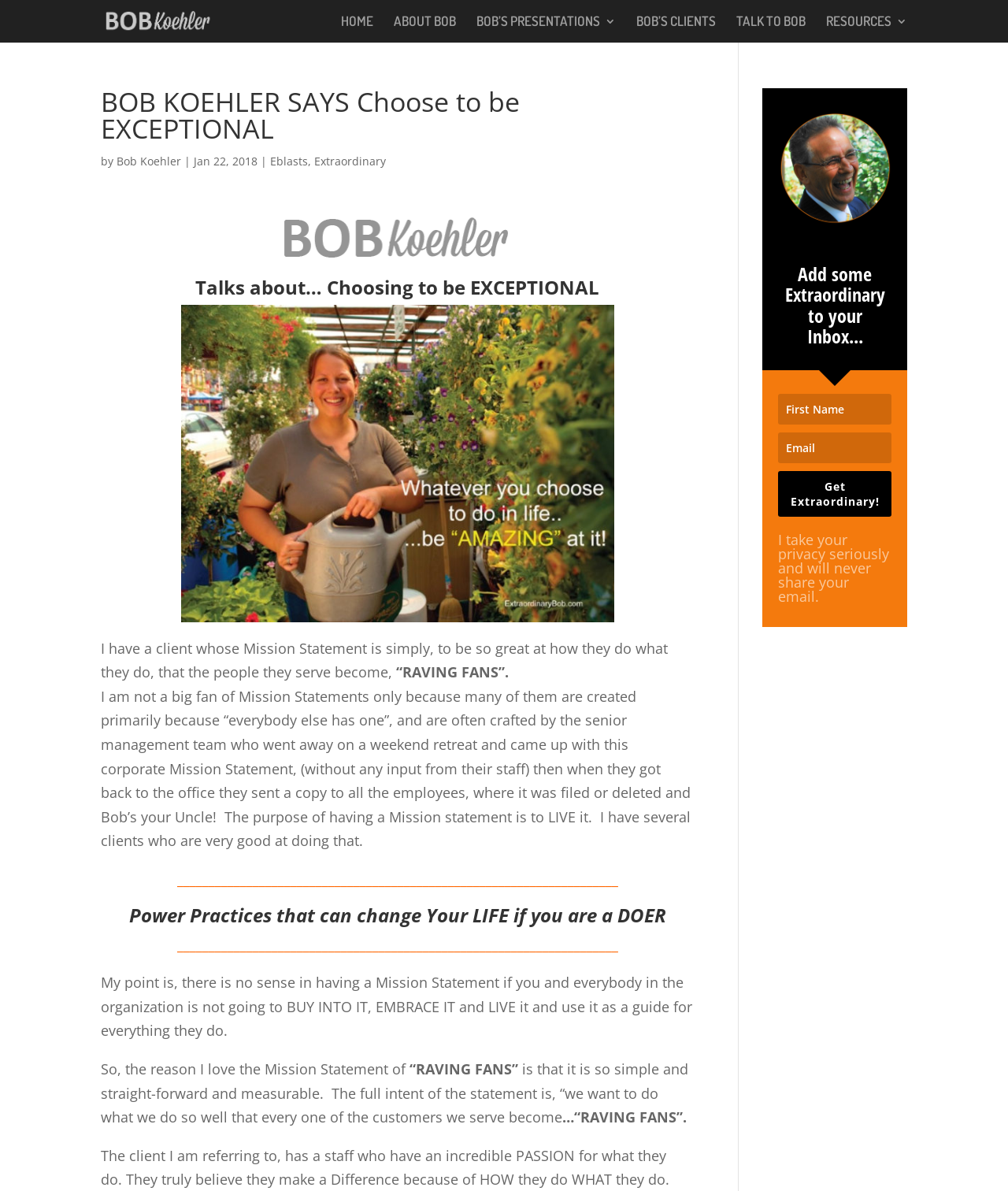Locate the UI element described by Extraordinary in the provided webpage screenshot. Return the bounding box coordinates in the format (top-left x, top-left y, bottom-right x, bottom-right y), ensuring all values are between 0 and 1.

[0.312, 0.129, 0.383, 0.142]